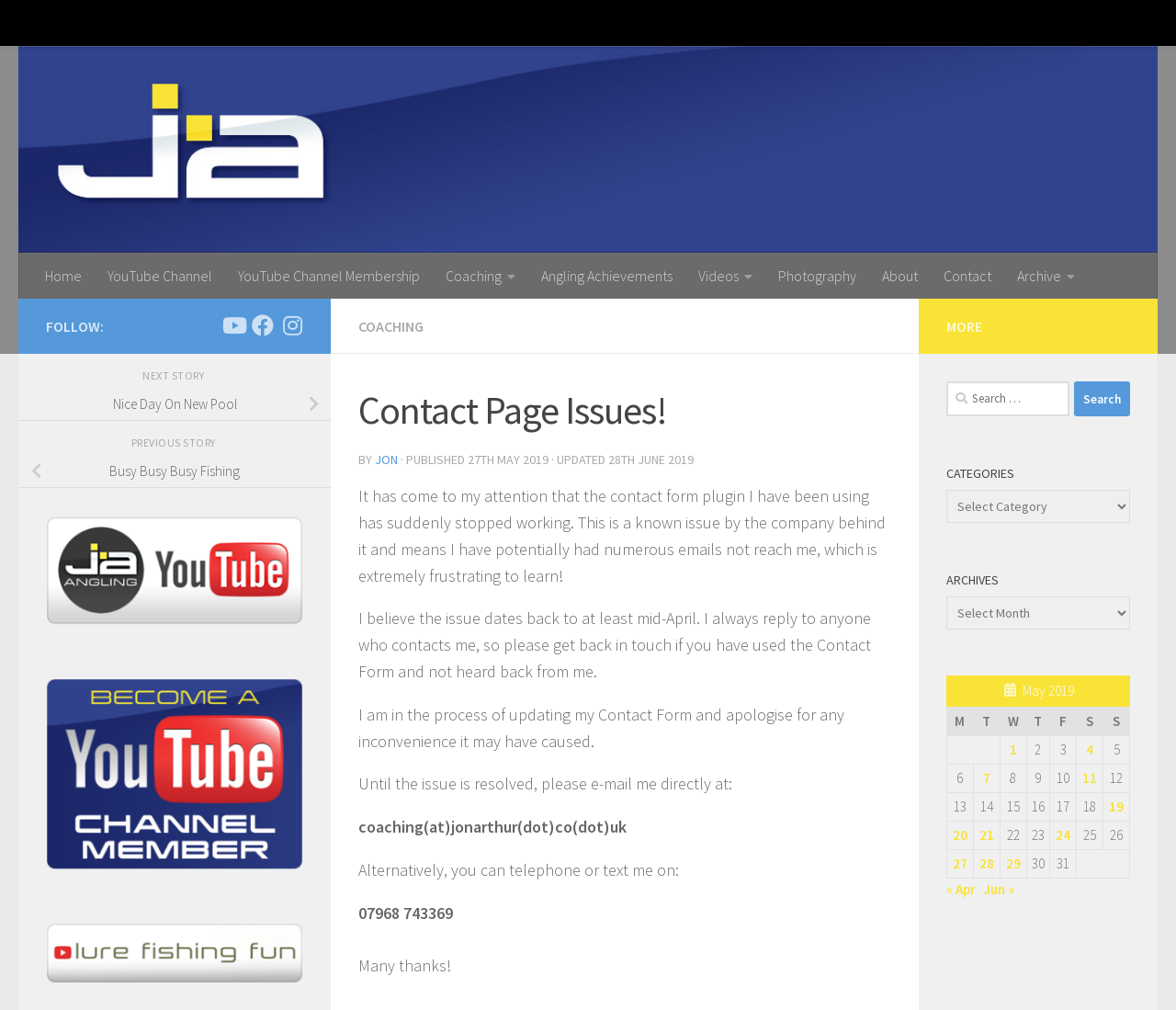Pinpoint the bounding box coordinates of the clickable area needed to execute the instruction: "Email Jon directly". The coordinates should be specified as four float numbers between 0 and 1, i.e., [left, top, right, bottom].

[0.305, 0.808, 0.533, 0.829]